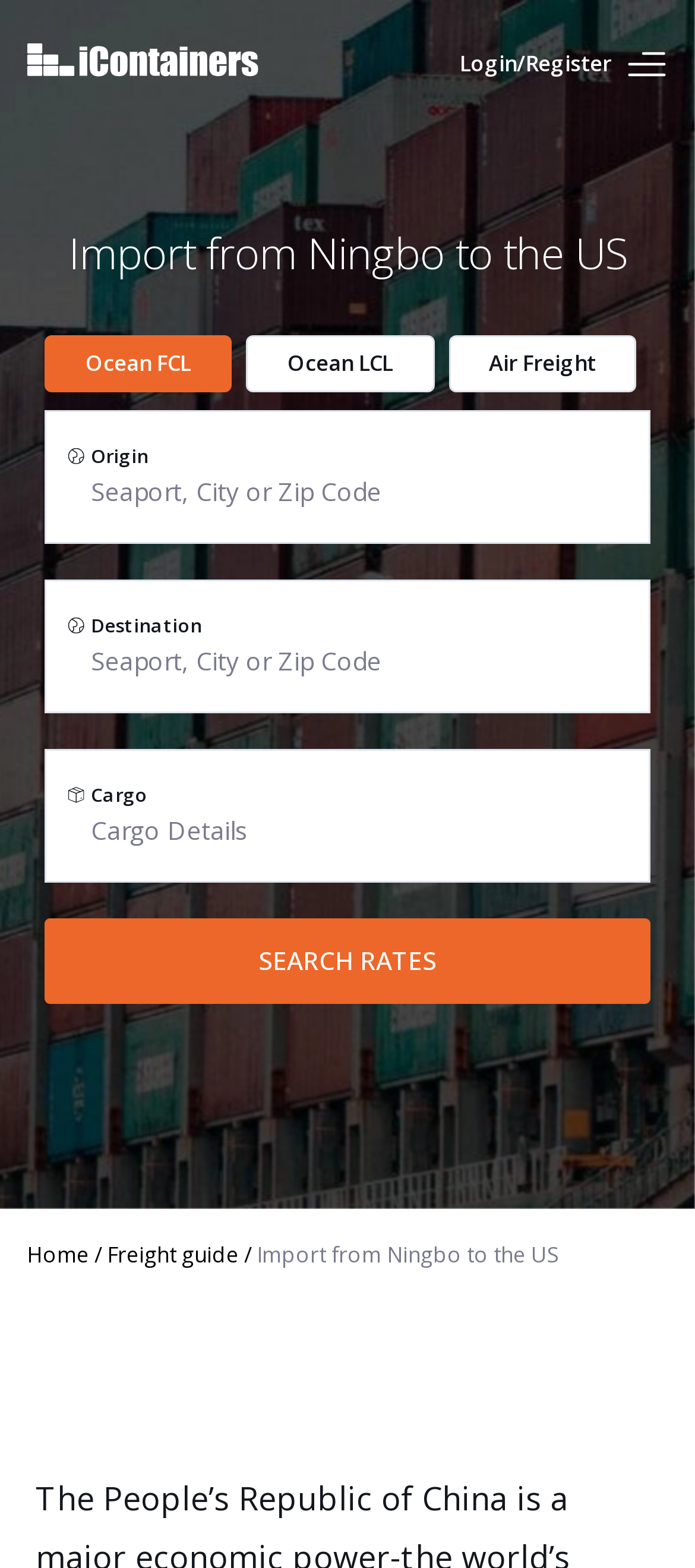Is there a login or registration feature?
Relying on the image, give a concise answer in one word or a brief phrase.

Yes